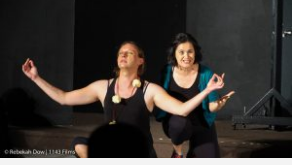Who captured the production?
Provide a short answer using one word or a brief phrase based on the image.

Rebekah Dow